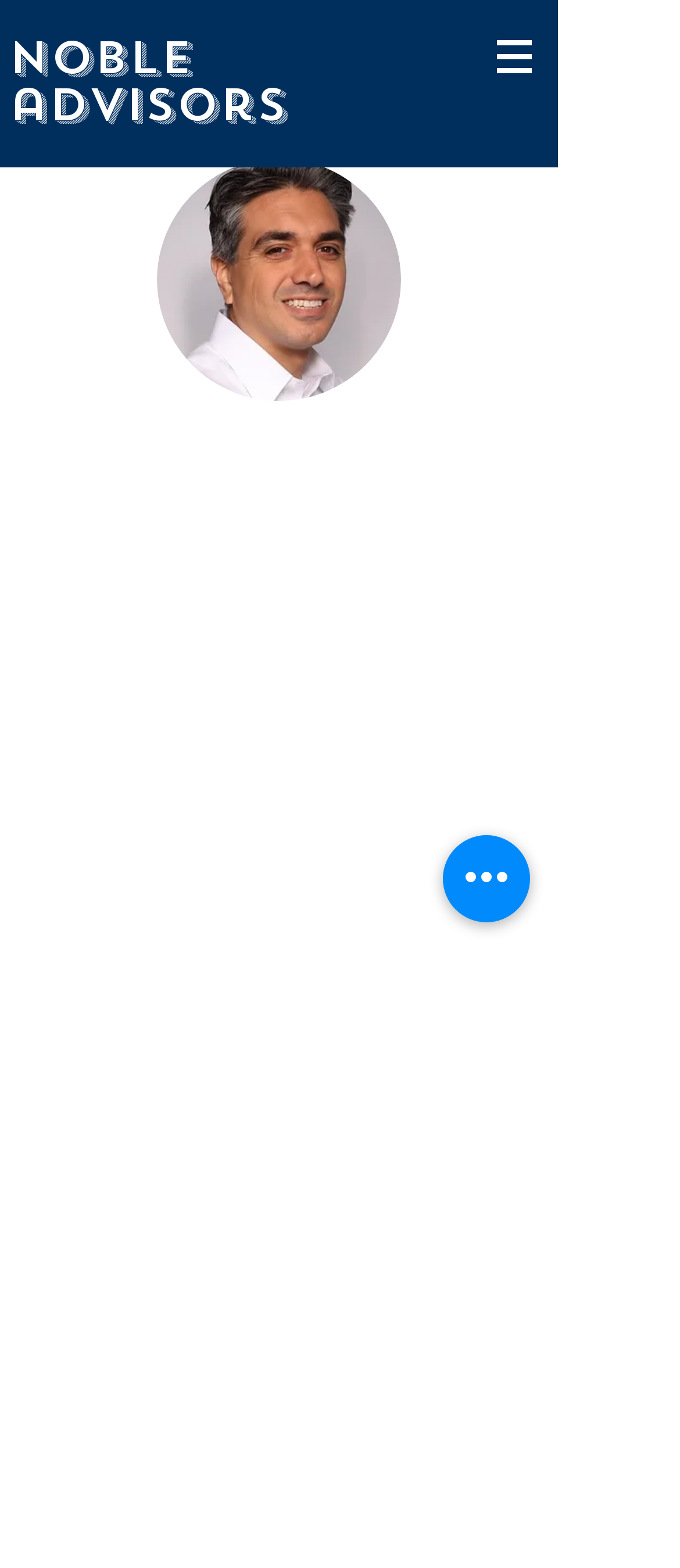Is there a navigation menu?
Based on the image, answer the question with a single word or brief phrase.

Yes